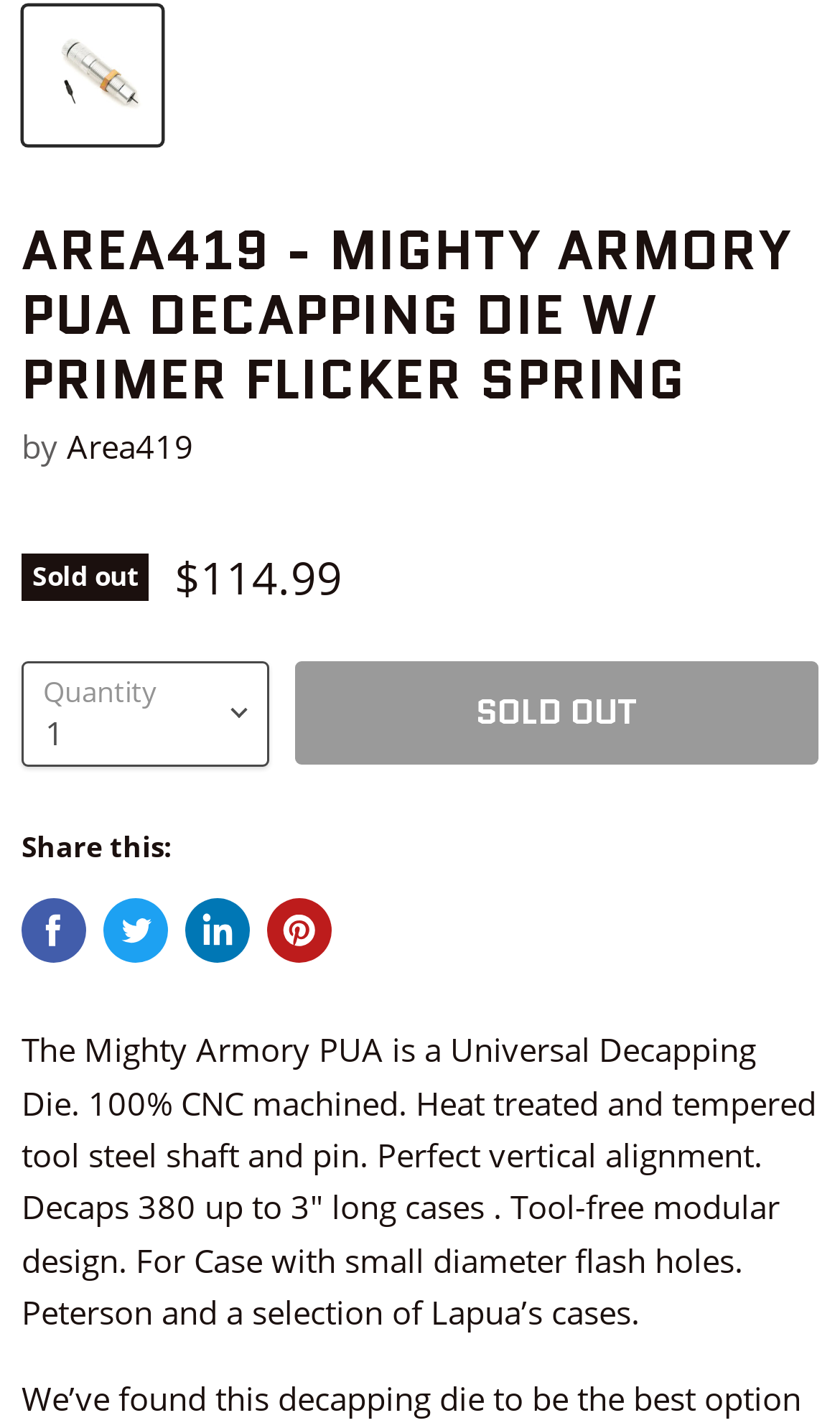Determine the bounding box coordinates (top-left x, top-left y, bottom-right x, bottom-right y) of the UI element described in the following text: Area419

[0.079, 0.298, 0.231, 0.328]